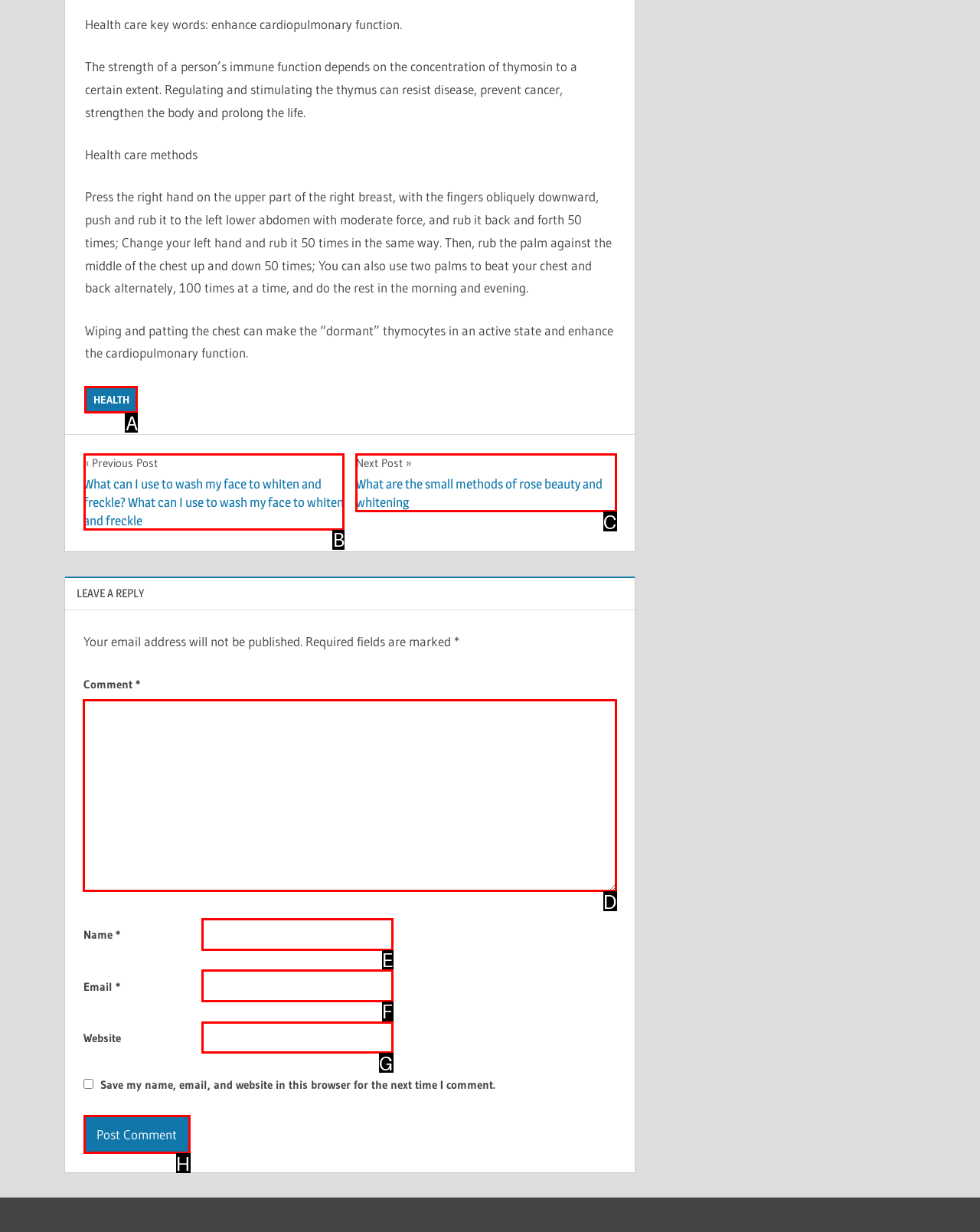Given the task: Enter a comment in the text box, point out the letter of the appropriate UI element from the marked options in the screenshot.

D